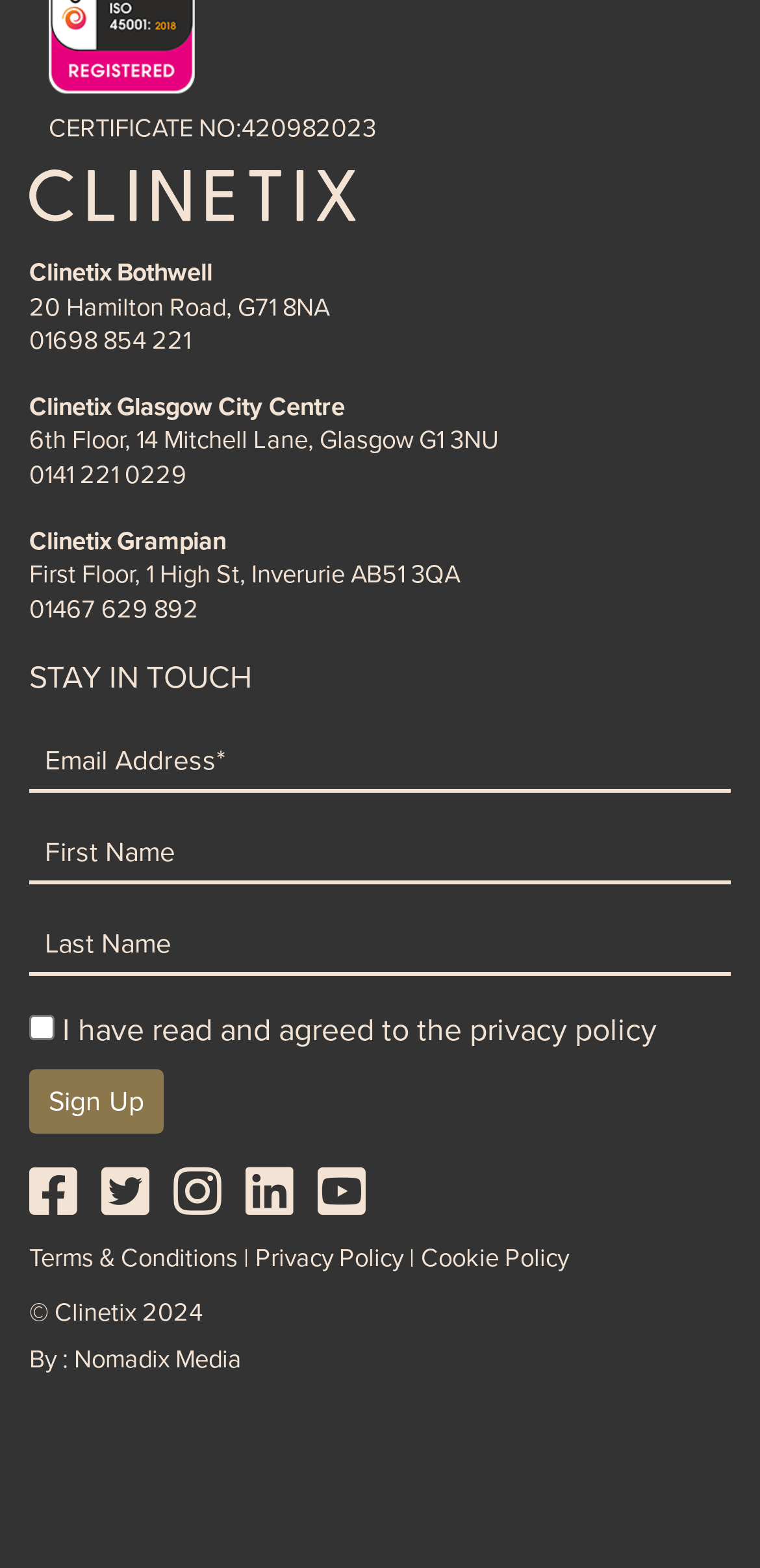Based on the image, please elaborate on the answer to the following question:
What is the copyright year of Clinetix?

I found the copyright year of Clinetix by looking at the StaticText element that contains the copyright information, which is '© Clinetix 2024'.